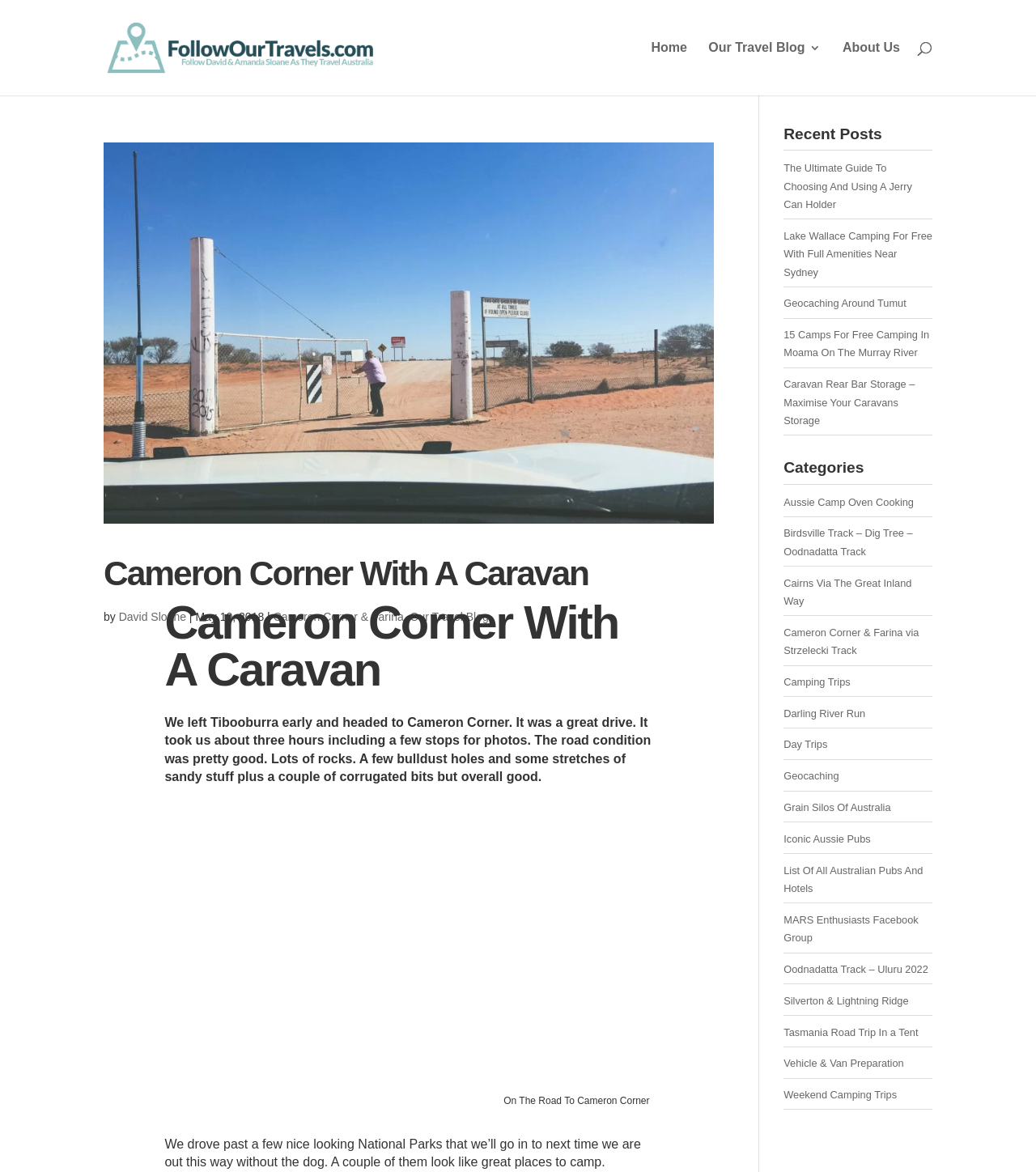Find the bounding box of the UI element described as follows: "Home".

[0.628, 0.036, 0.663, 0.081]